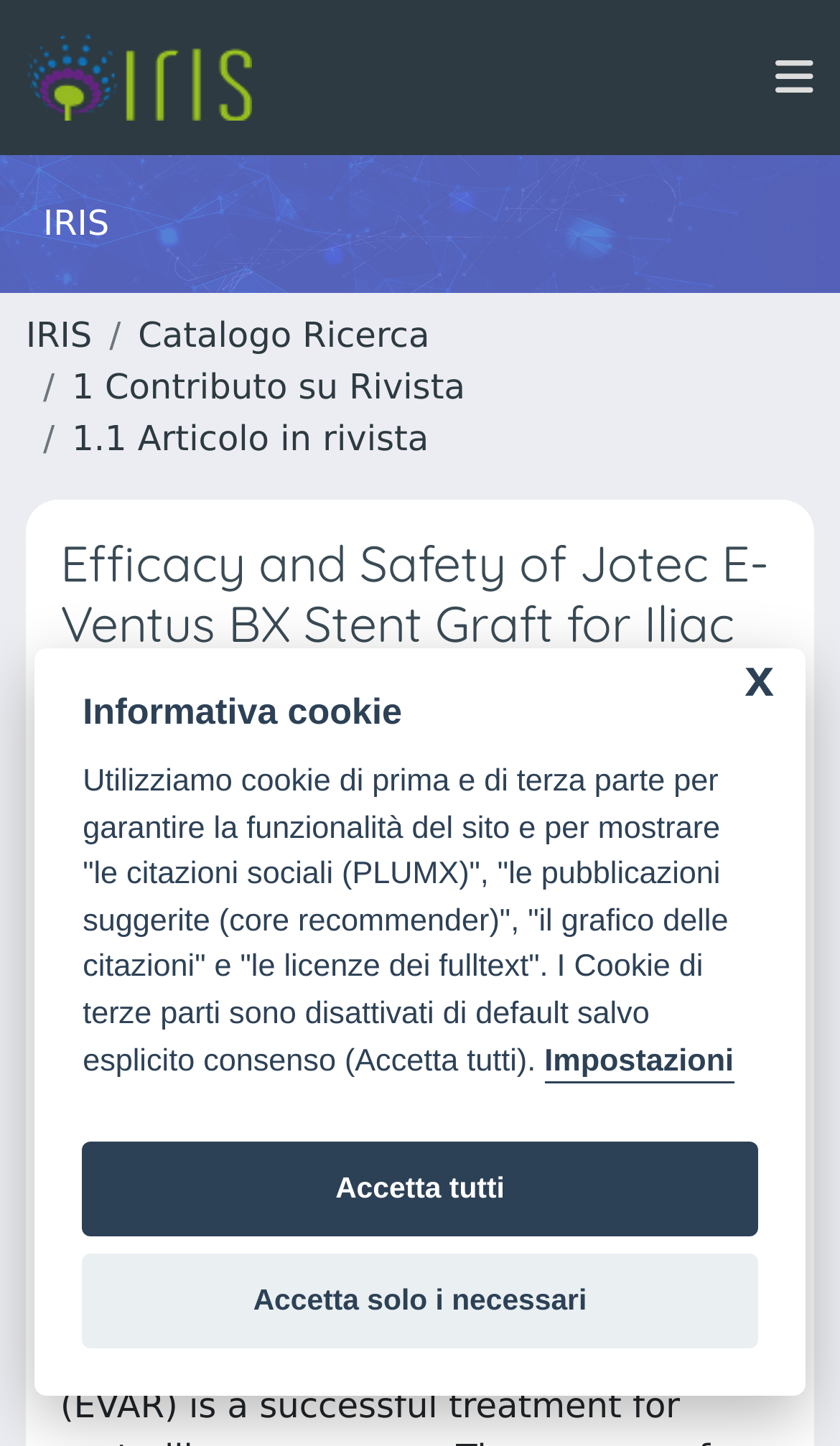Please answer the following question using a single word or phrase: 
What is the purpose of the cookies used on this website?

To guarantee the functionality of the site